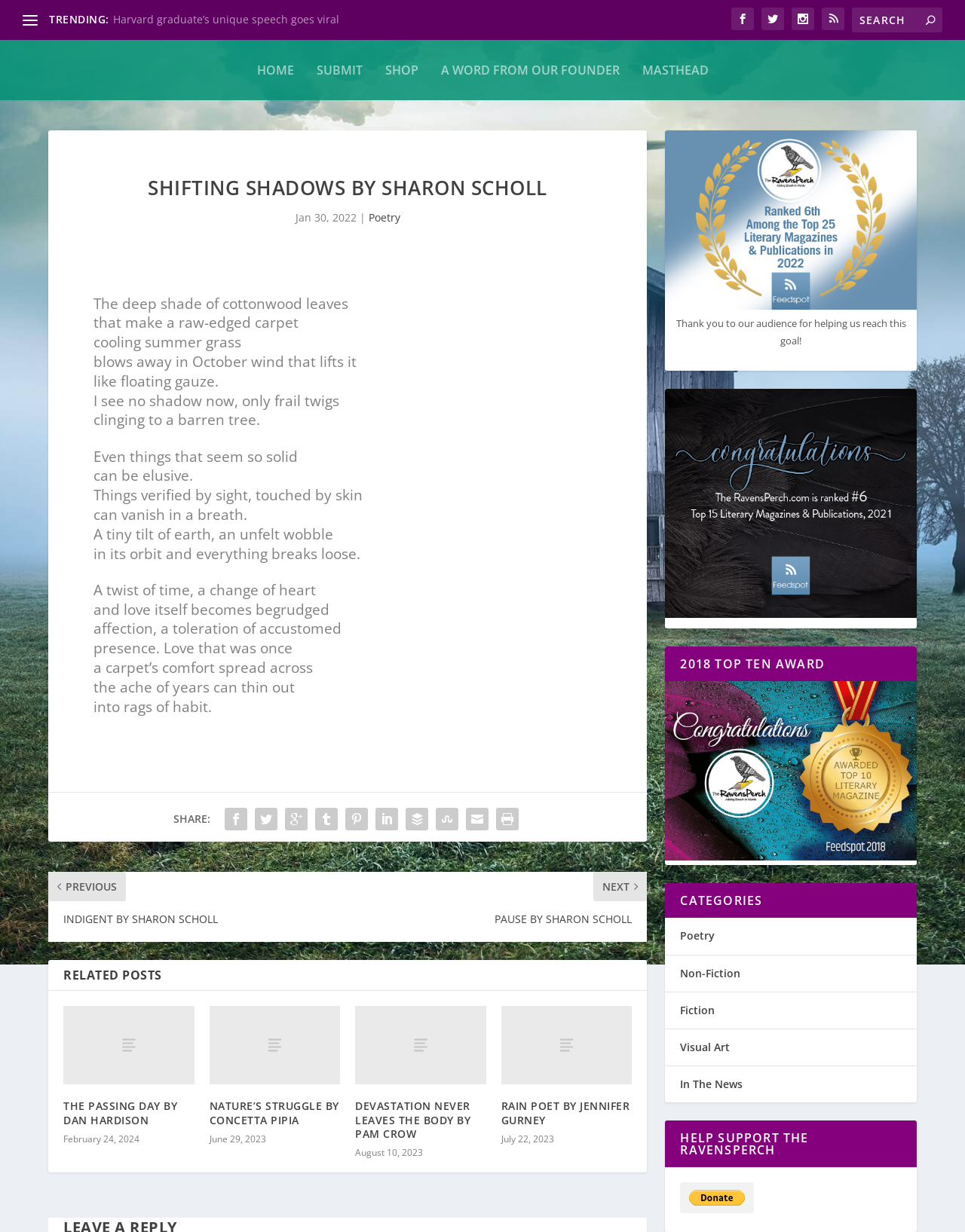Pinpoint the bounding box coordinates of the element that must be clicked to accomplish the following instruction: "View the related post 'THE PASSING DAY BY DAN HARDISON'". The coordinates should be in the format of four float numbers between 0 and 1, i.e., [left, top, right, bottom].

[0.066, 0.817, 0.201, 0.88]